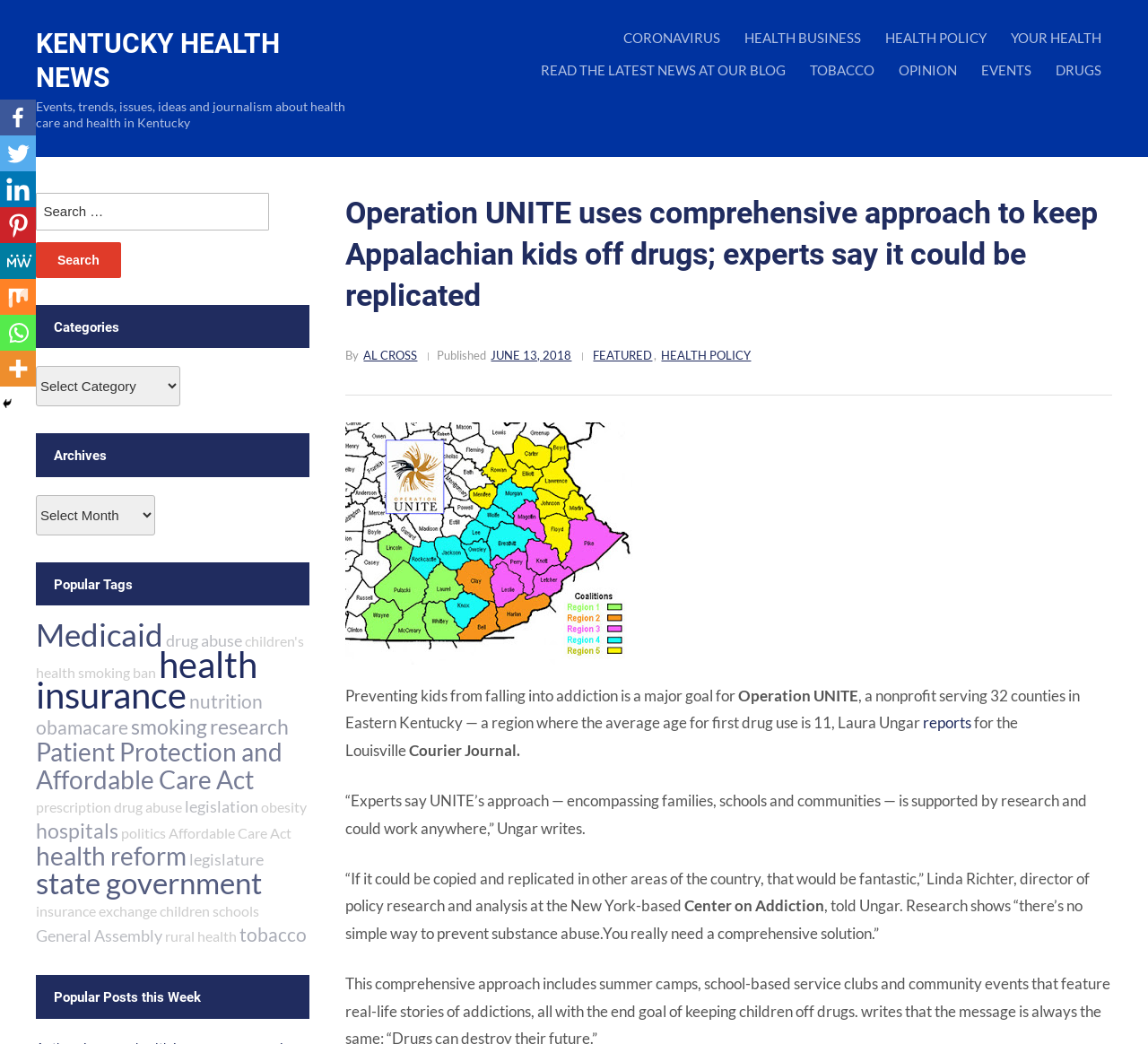Identify the bounding box coordinates of the section that should be clicked to achieve the task described: "Read the latest news at our blog".

[0.47, 0.057, 0.686, 0.088]